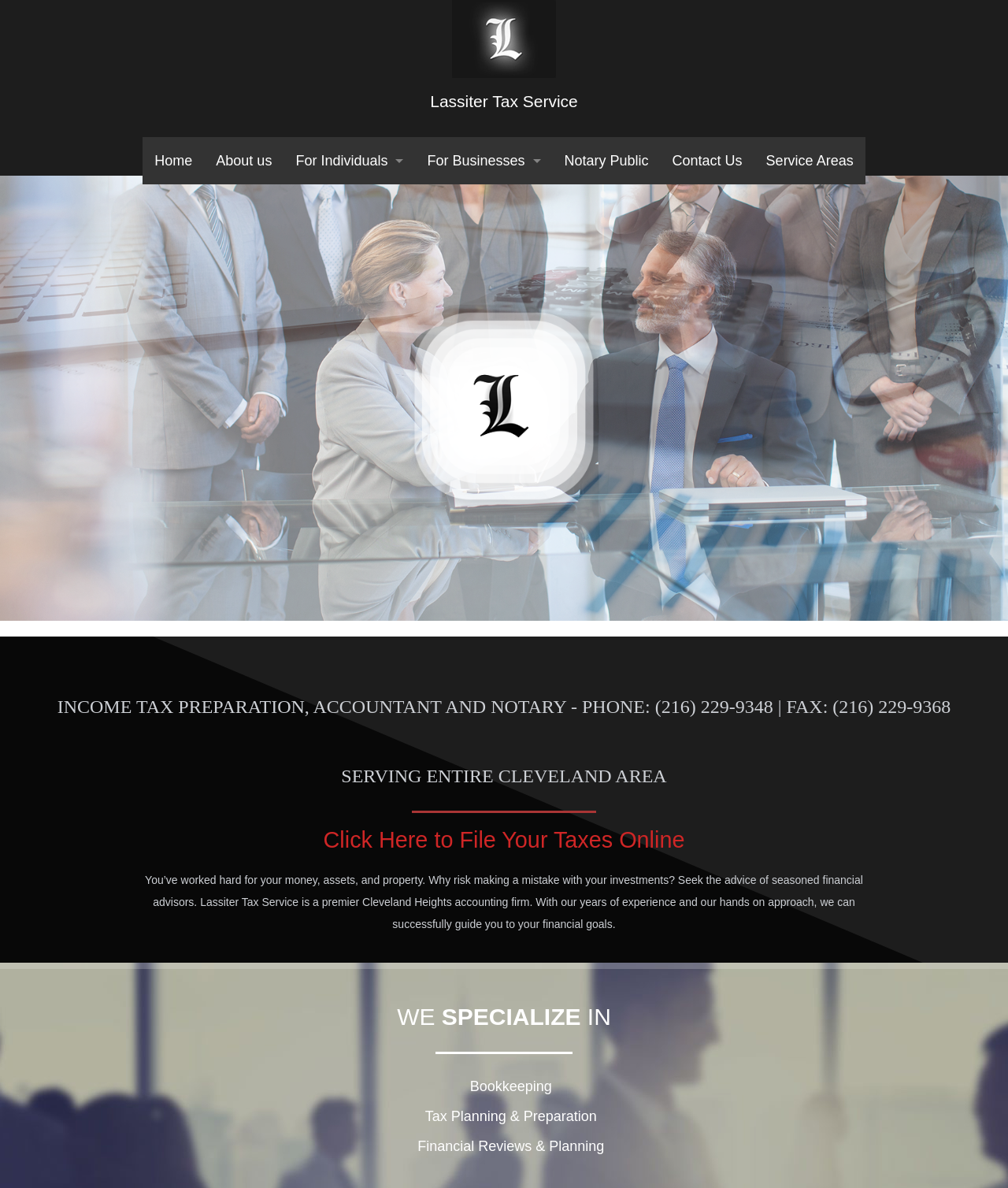Please identify the webpage's heading and generate its text content.

INCOME TAX PREPARATION, ACCOUNTANT AND NOTARY - PHONE: (216) 229-9348 | FAX: (216) 229-9368
SERVING ENTIRE CLEVELAND AREA